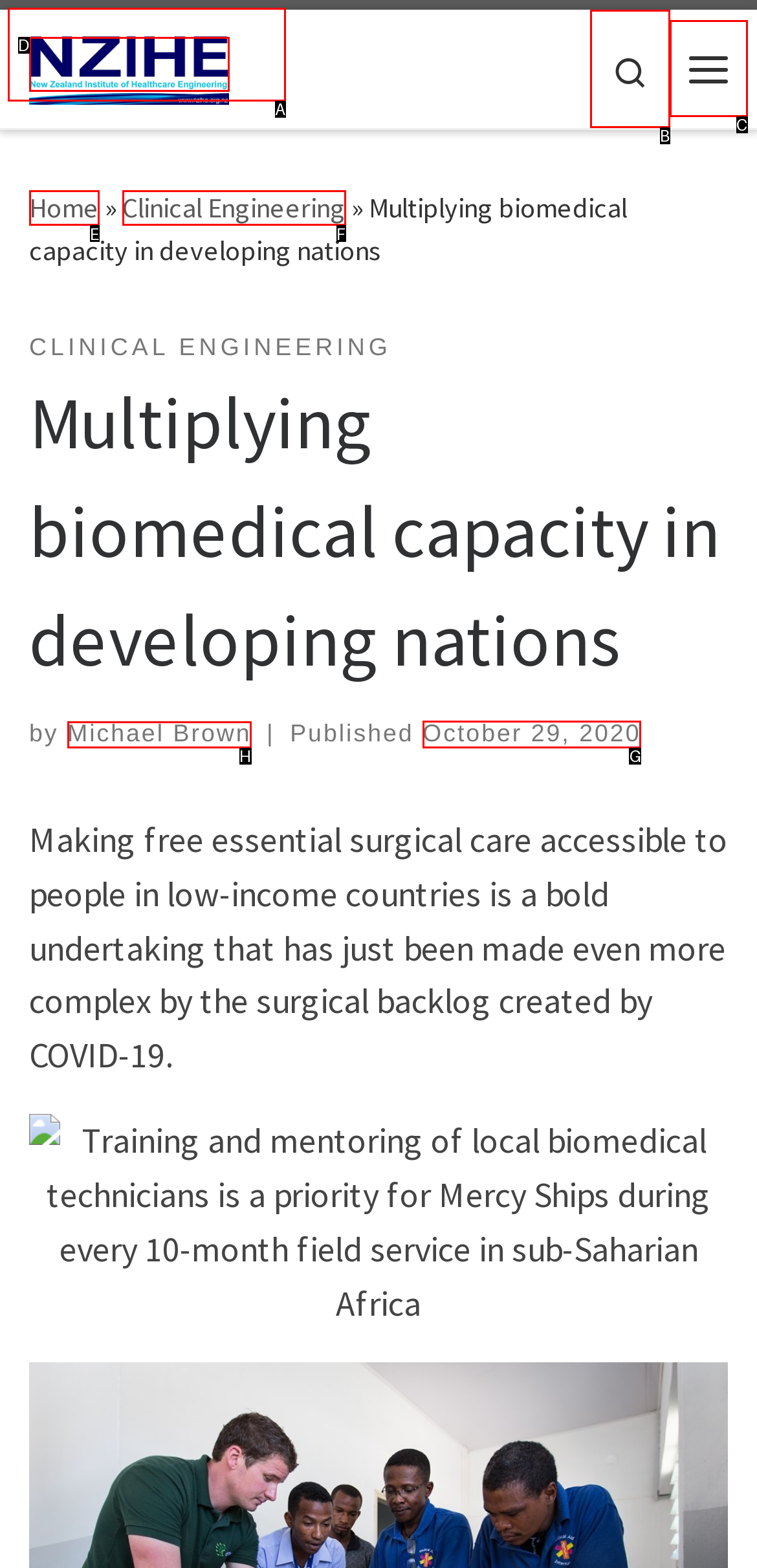Select the appropriate HTML element that needs to be clicked to finish the task: read the article by Michael Brown
Reply with the letter of the chosen option.

H